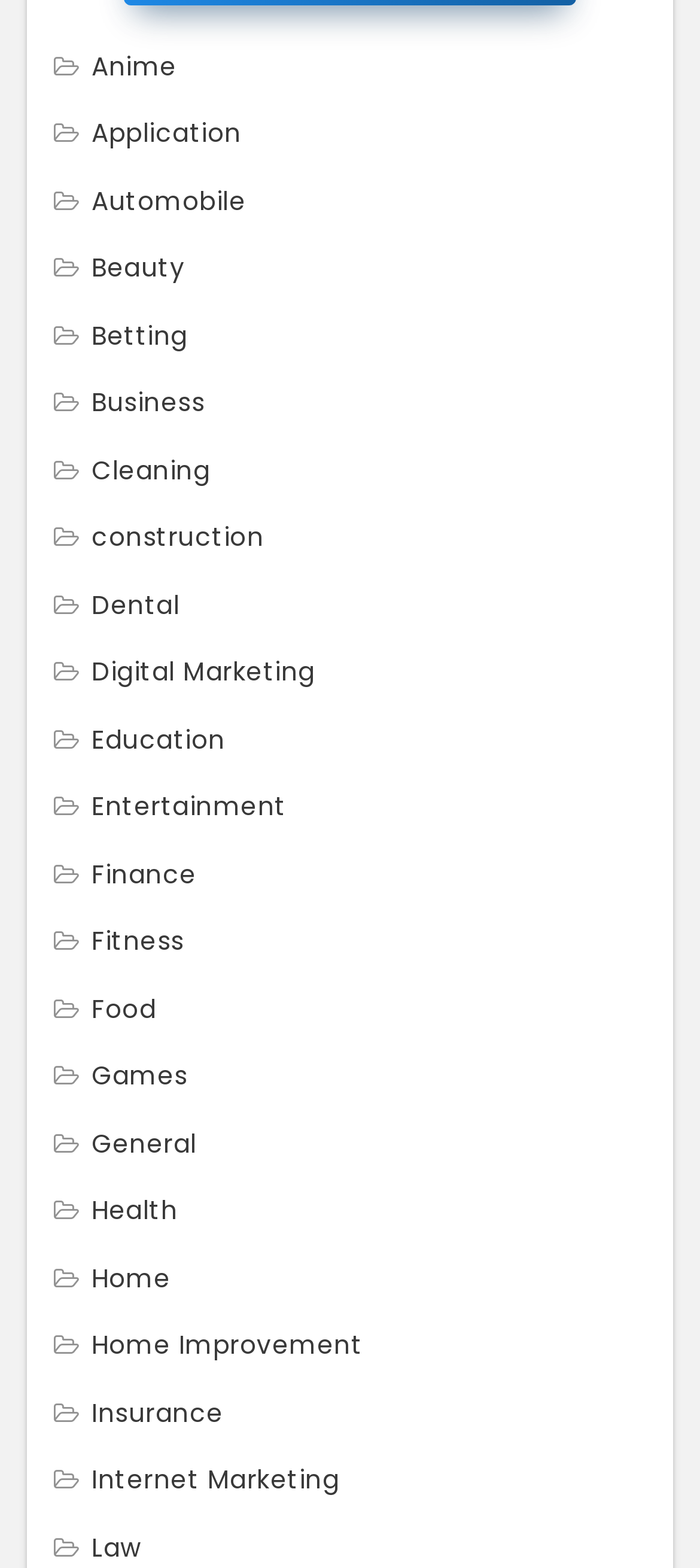Identify the bounding box coordinates for the UI element that matches this description: "Home Improvement".

[0.077, 0.846, 0.518, 0.869]